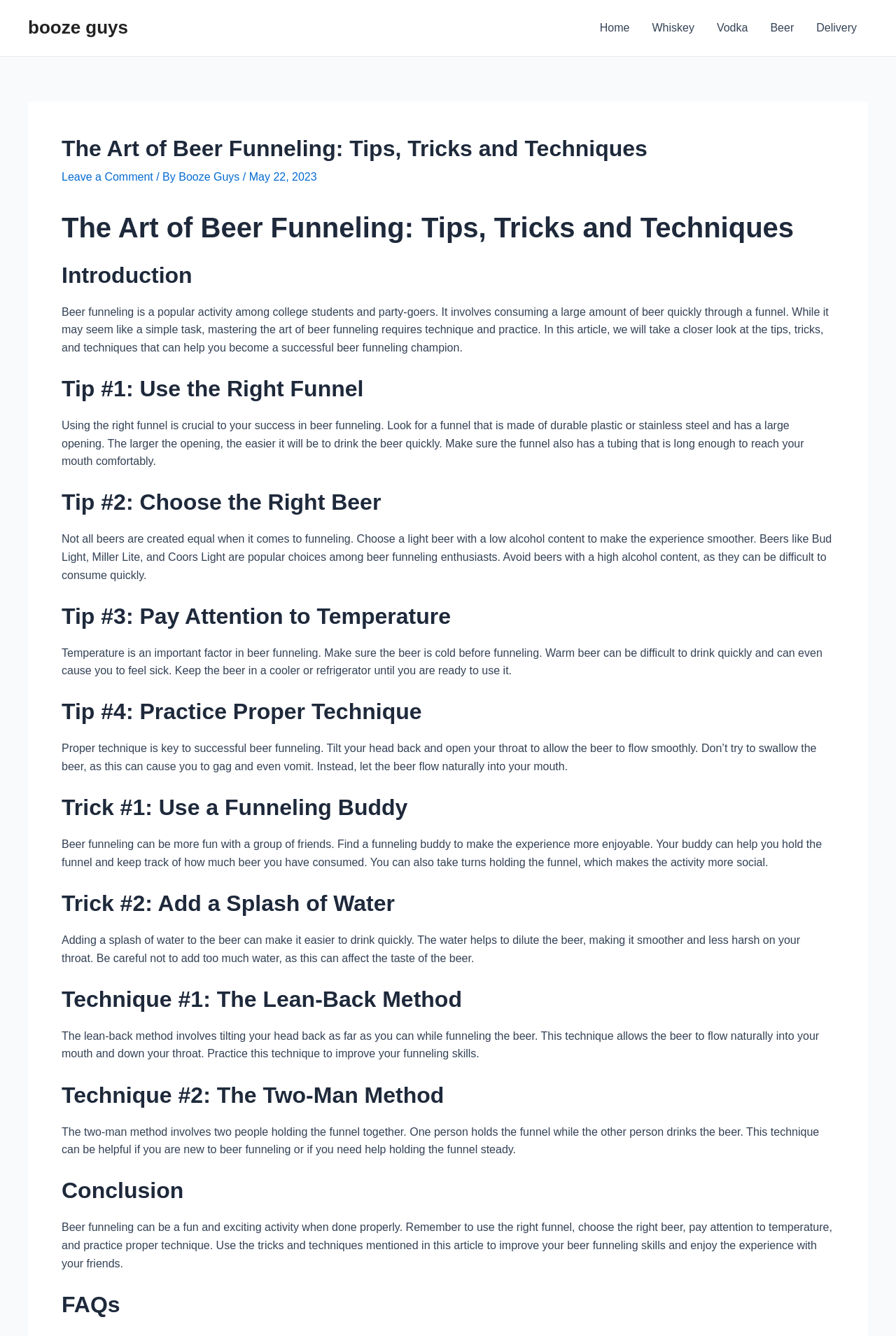Provide a short answer to the following question with just one word or phrase: What is the purpose of adding a splash of water to the beer?

To make it easier to drink